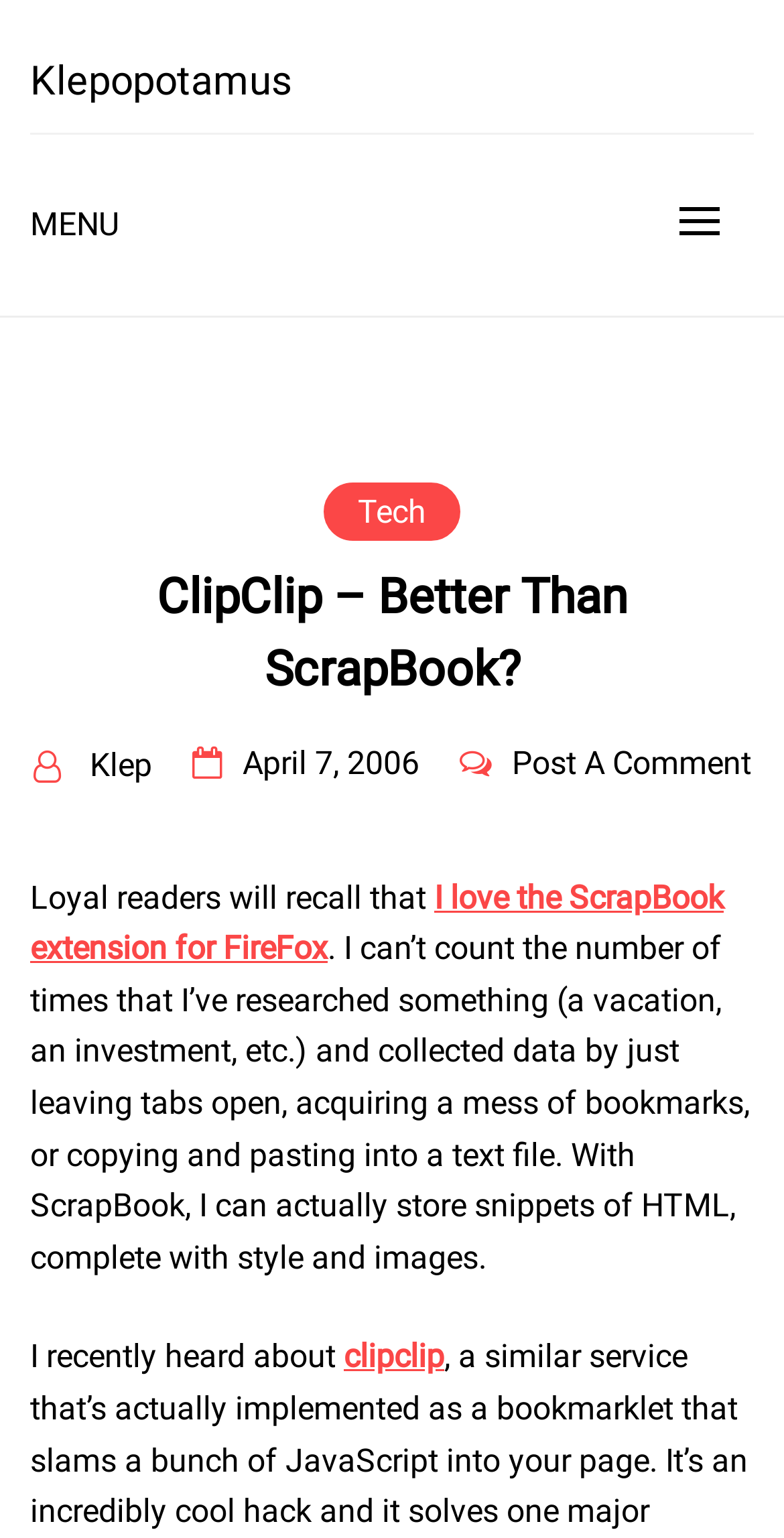Bounding box coordinates are specified in the format (top-left x, top-left y, bottom-right x, bottom-right y). All values are floating point numbers bounded between 0 and 1. Please provide the bounding box coordinate of the region this sentence describes: clipclip

[0.438, 0.87, 0.567, 0.895]